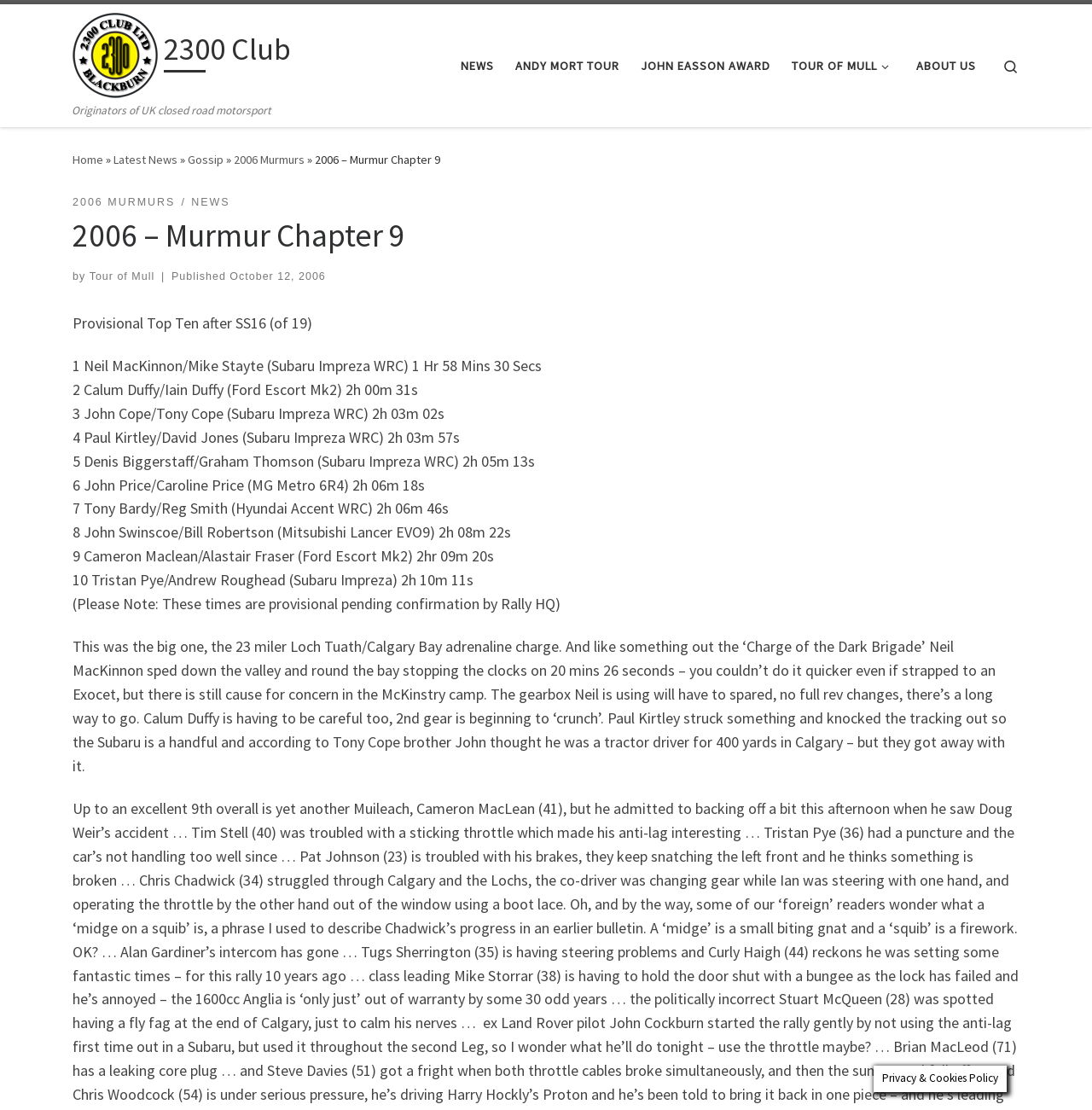Write a detailed summary of the webpage.

This webpage appears to be a news article or blog post from the 2300 Club, a UK-based motorsport organization. At the top of the page, there is a navigation menu with links to "Skip to content", "2300 Club", "NEWS", "ANDY MORT TOUR", "JOHN EASSON AWARD", "TOUR OF MULL", and "ABOUT US". 

Below the navigation menu, there is a header section with a title "2006 – Murmur Chapter 9" and a subheading "by Tour of Mull" with a published date of "October 12, 2006". 

The main content of the page is a news article or blog post about the Tour of Mull, a motorsport event. The article lists the provisional top ten results after stage 16 of 19, with the top ten drivers and their times listed in a table-like format. 

The article also includes a descriptive text about the event, mentioning the challenges faced by some of the drivers, including Neil MacKinnon, Calum Duffy, and Paul Kirtley. 

At the bottom of the page, there is a footer section with a link to the "Privacy & Cookies Policy".